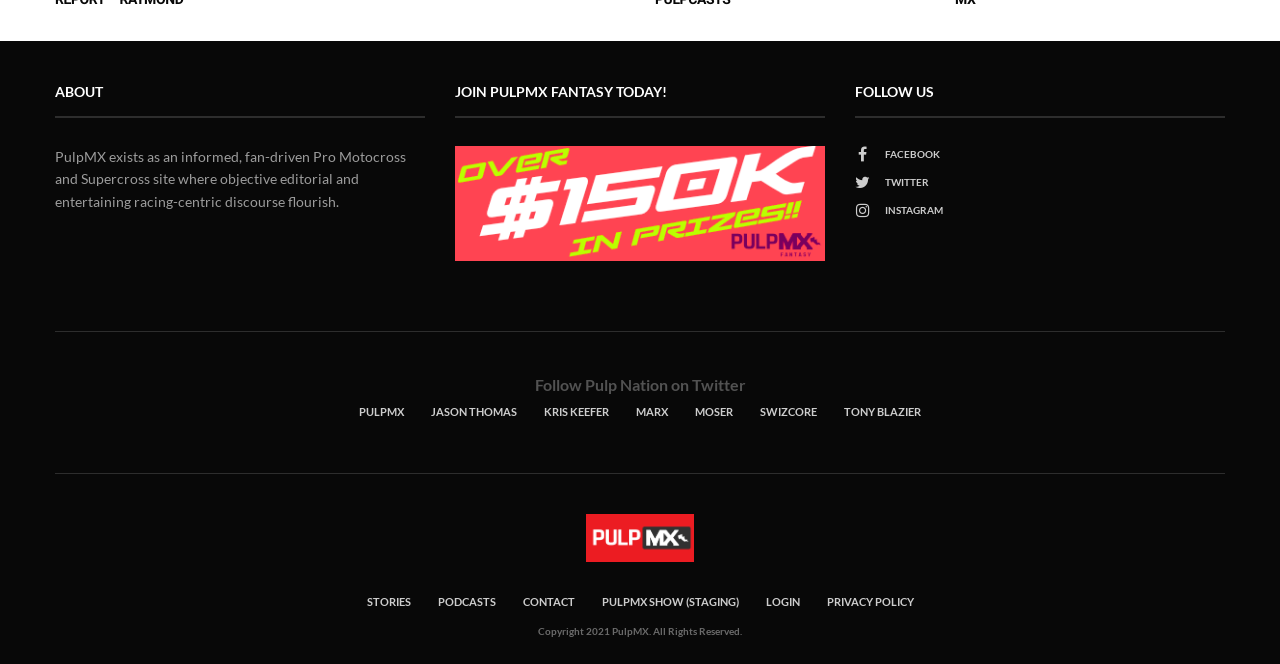Identify the bounding box of the UI component described as: "alt="PulpMX Fantasy" title="PulpMX Fantasy"".

[0.355, 0.293, 0.645, 0.315]